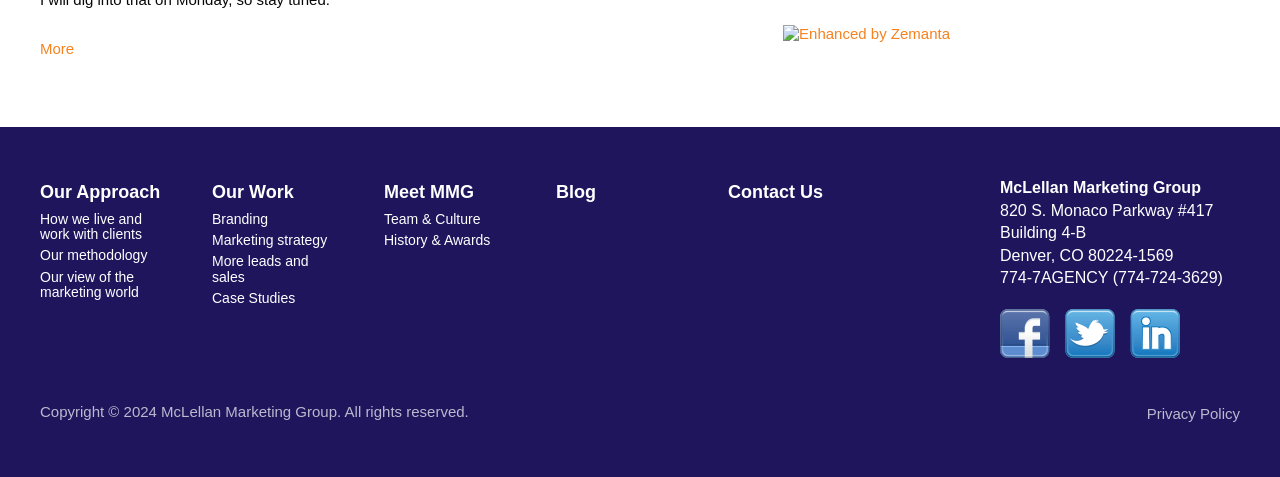Respond with a single word or short phrase to the following question: 
What are the main sections of the website?

Our Approach, Our Work, Meet MMG, Blog, Contact Us